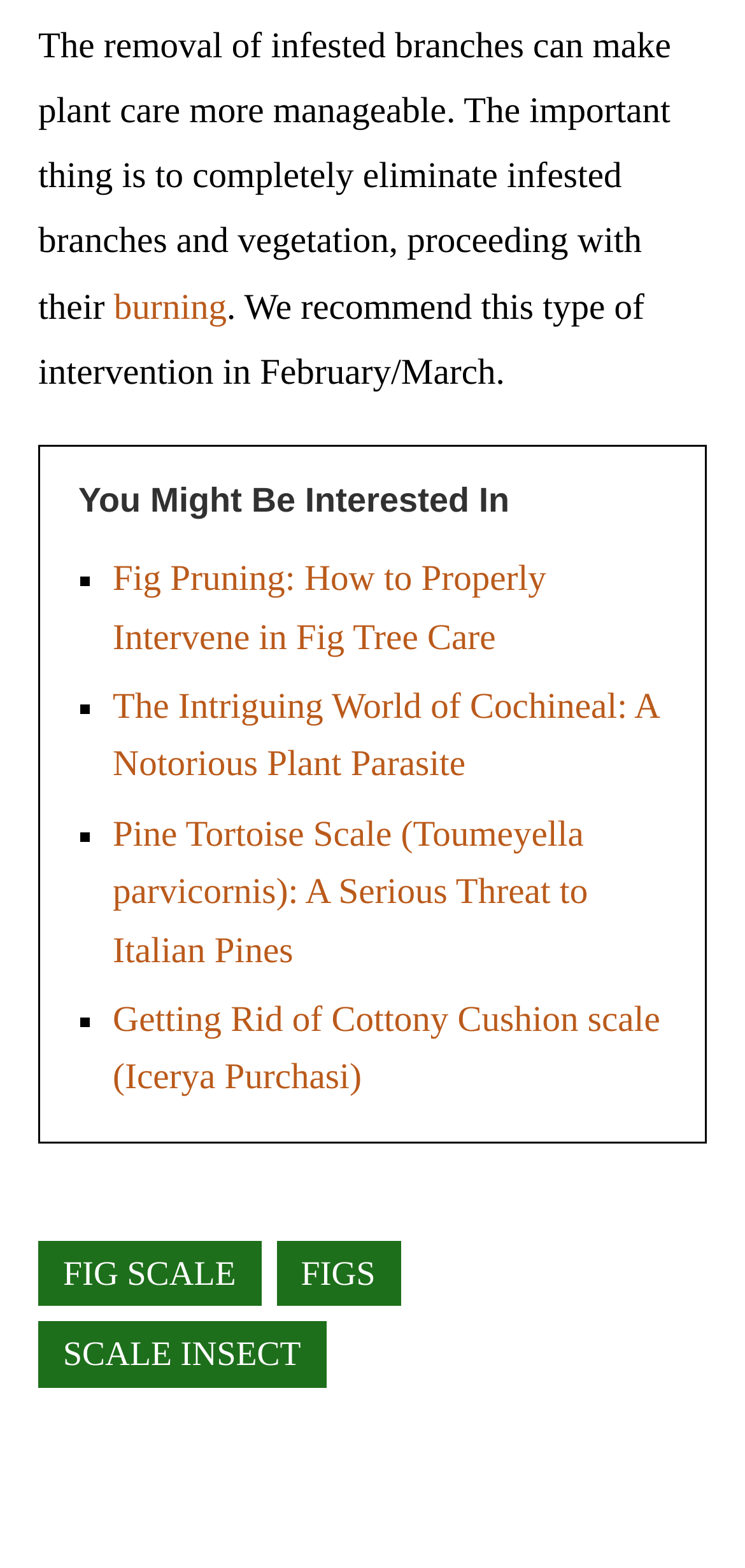What is the recommended time for intervention?
Respond to the question with a well-detailed and thorough answer.

The webpage suggests that the removal of infested branches can make plant care more manageable, and recommends this type of intervention in February/March, as stated in the text 'We recommend this type of intervention in February/March.'